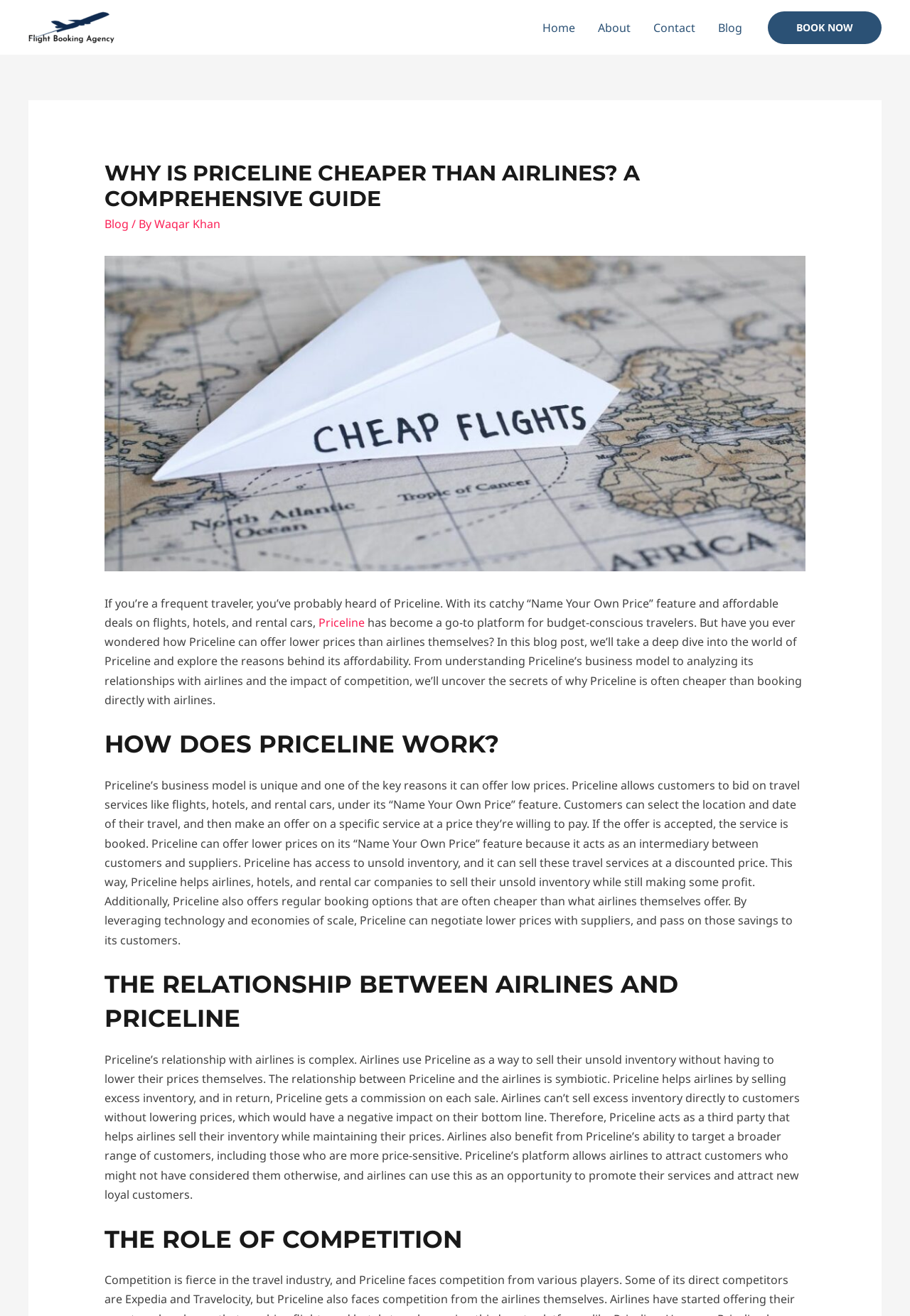Pinpoint the bounding box coordinates of the element that must be clicked to accomplish the following instruction: "Read more about Priceline". The coordinates should be in the format of four float numbers between 0 and 1, i.e., [left, top, right, bottom].

[0.35, 0.467, 0.404, 0.479]